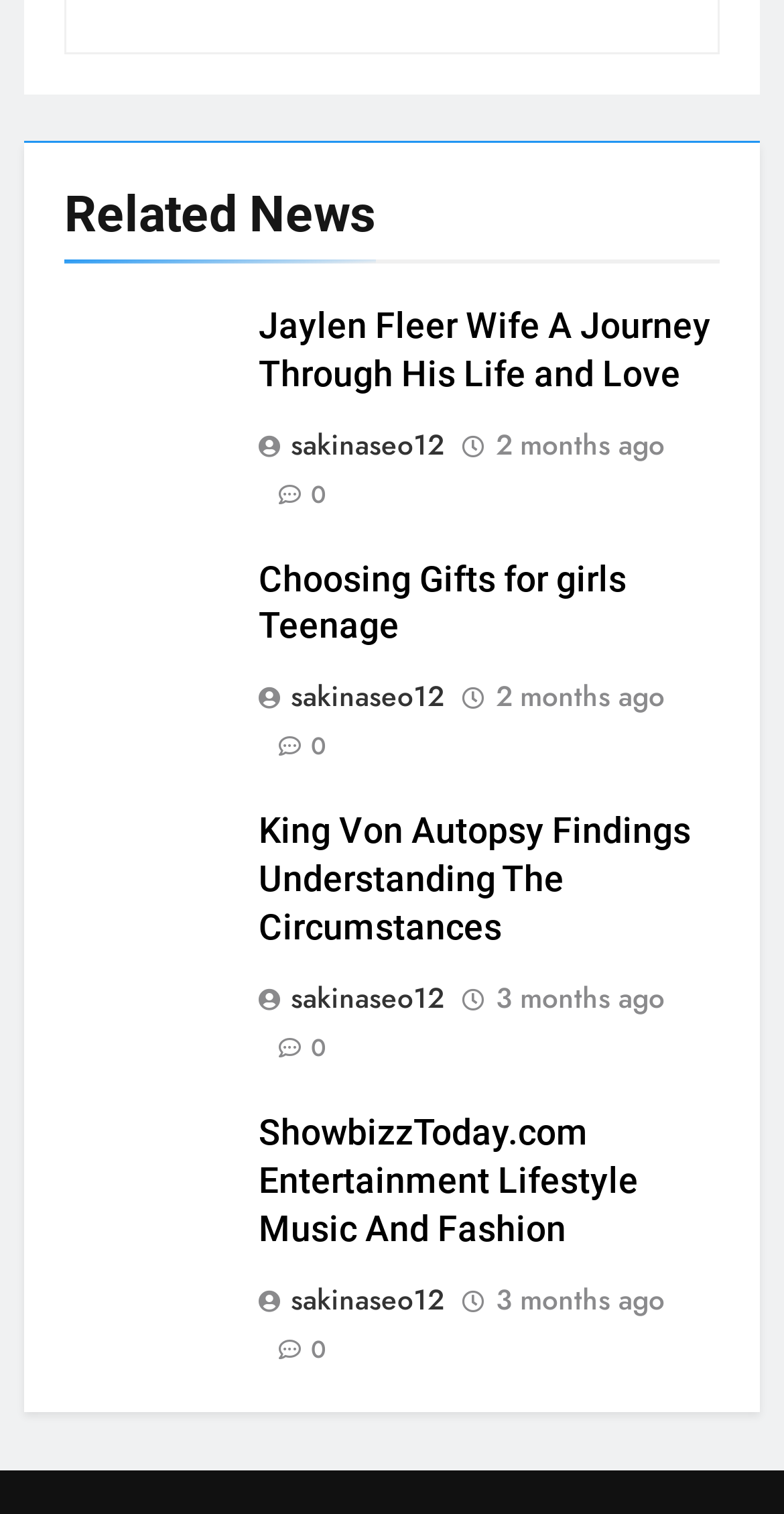Find the bounding box coordinates of the element to click in order to complete the given instruction: "View article about choosing gifts for teenage girls."

[0.329, 0.367, 0.918, 0.431]